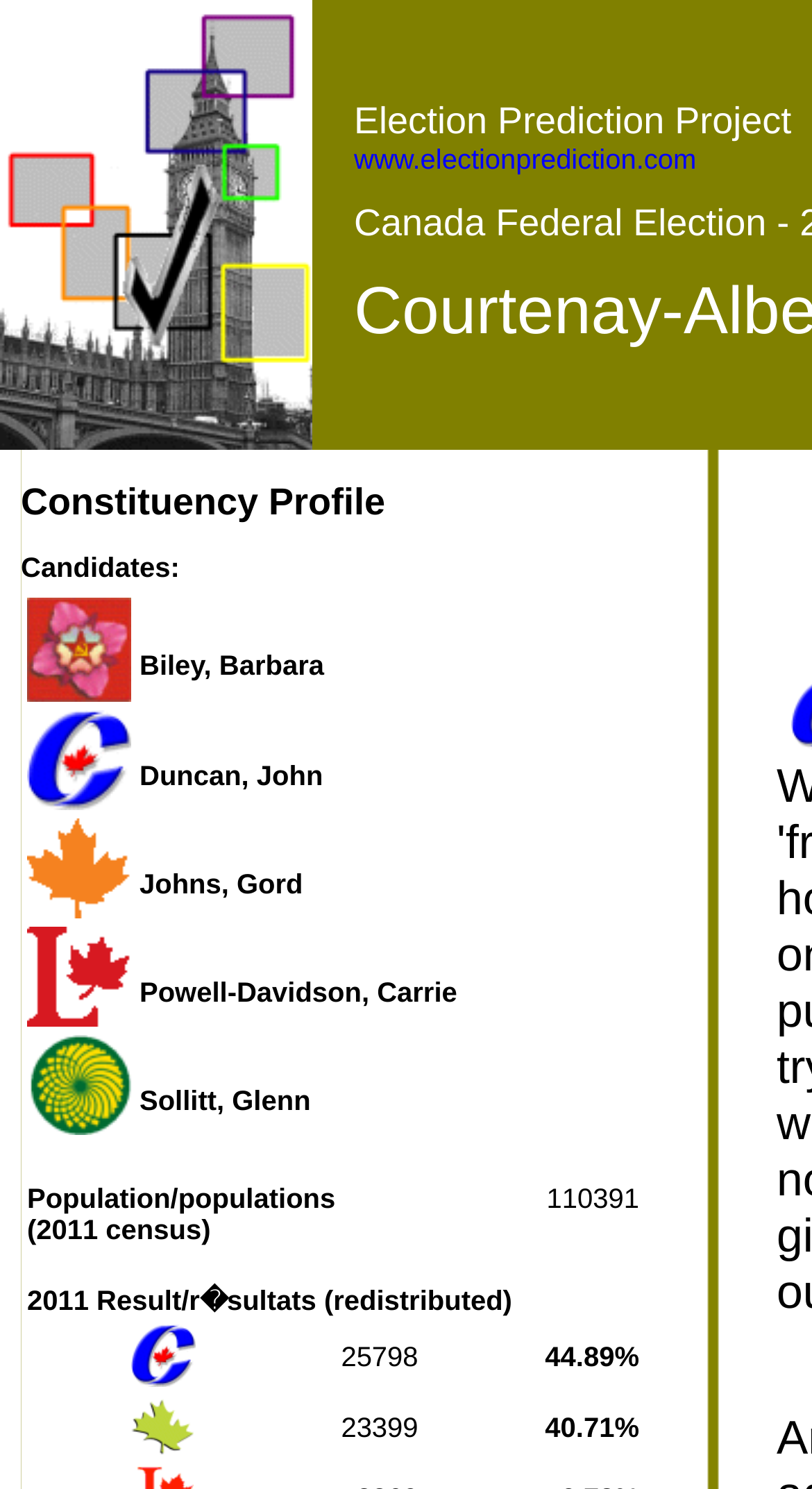Offer a meticulous caption that includes all visible features of the webpage.

This webpage appears to be an election result page for the Courtenay-Alberni riding. At the top, there is a logo image on the left, and a link to "www.electionprediction.com" on the right. Below this, there is a table with multiple rows, each containing information about a candidate. 

On the left side of each row, there is a small image, likely a candidate photo. To the right of the image, the candidate's name is listed, such as "Biley, Barbara", "Duncan, John", and so on. 

Further down the page, there are additional rows with more information, including population data and 2011 election results. These rows have multiple columns, with labels such as "Population" and "2011 Result", and corresponding data values. Some of these cells also contain small images.